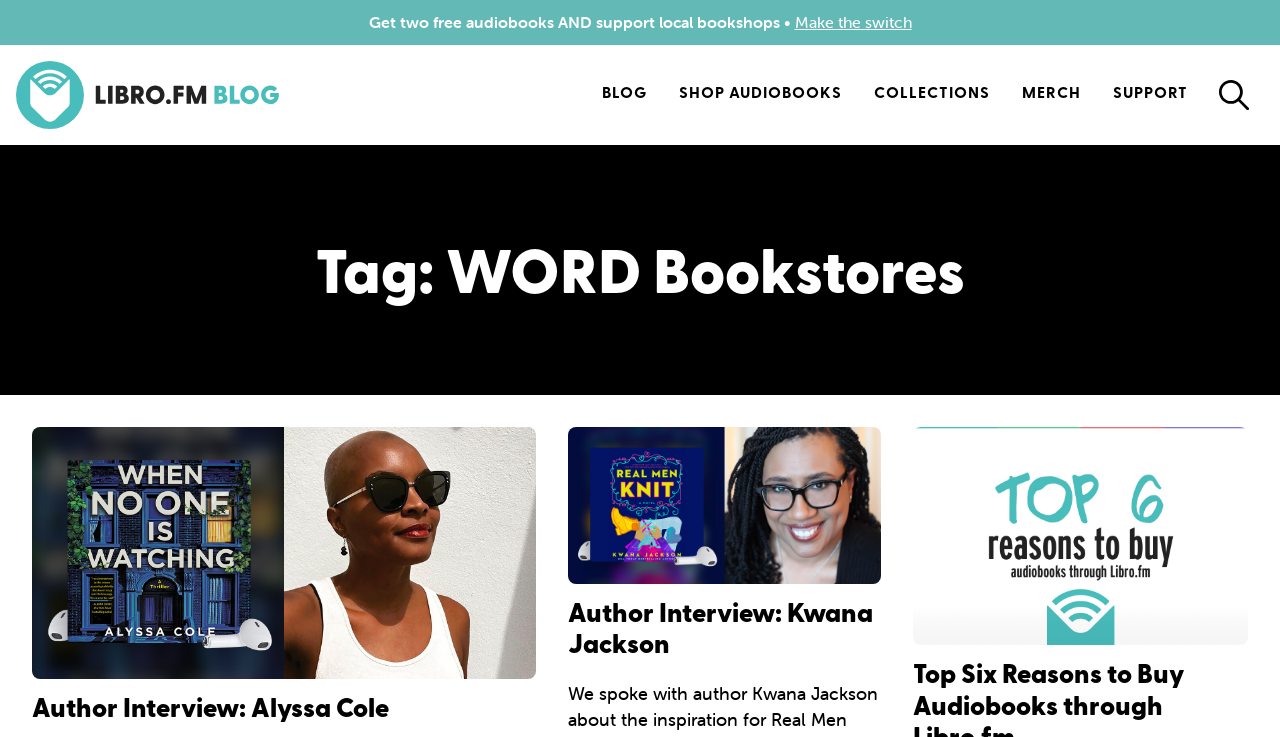Refer to the image and provide an in-depth answer to the question:
Who is the author of the first interview?

The first interview is mentioned in the heading 'Author Interview: Alyssa Cole', which is located below the main heading 'Tag: WORD Bookstores'.